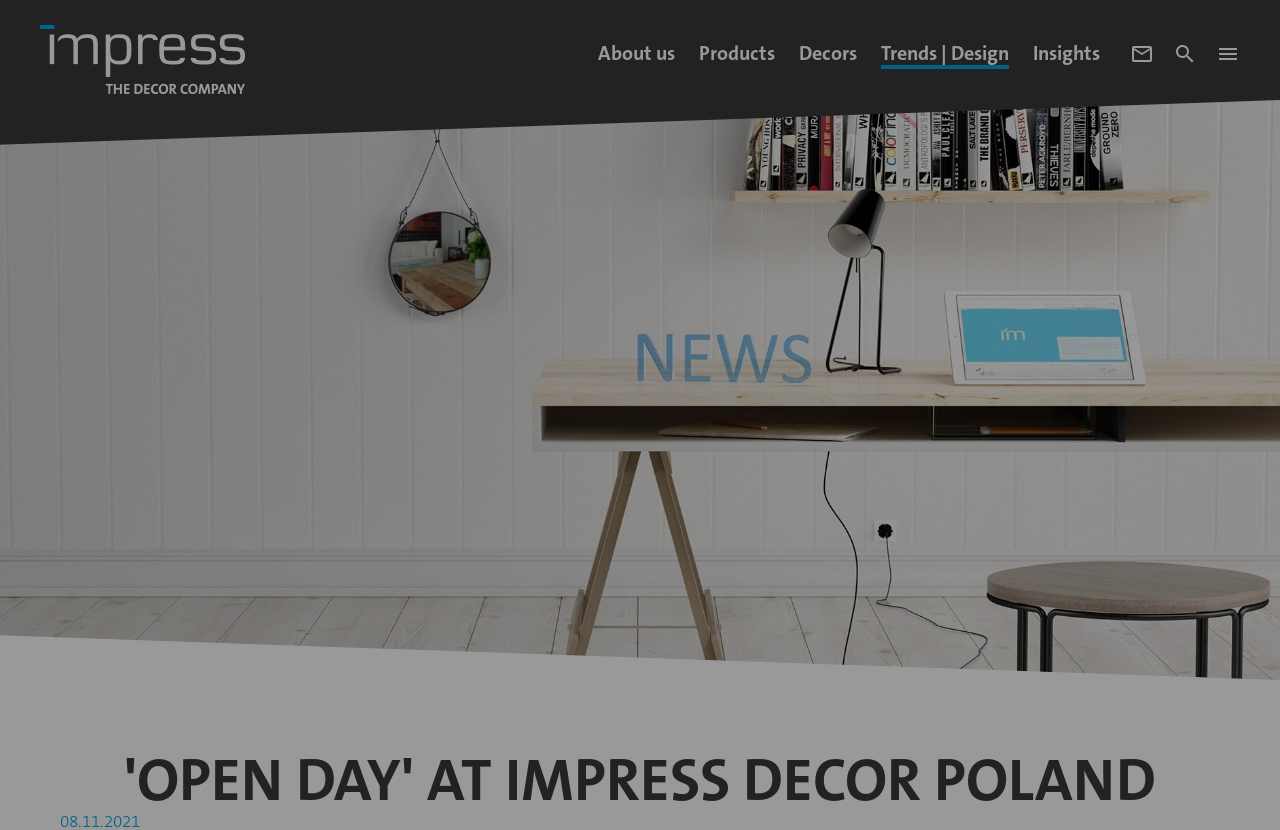Find the bounding box coordinates of the element to click in order to complete the given instruction: "switch to the English language."

[0.903, 0.166, 0.919, 0.192]